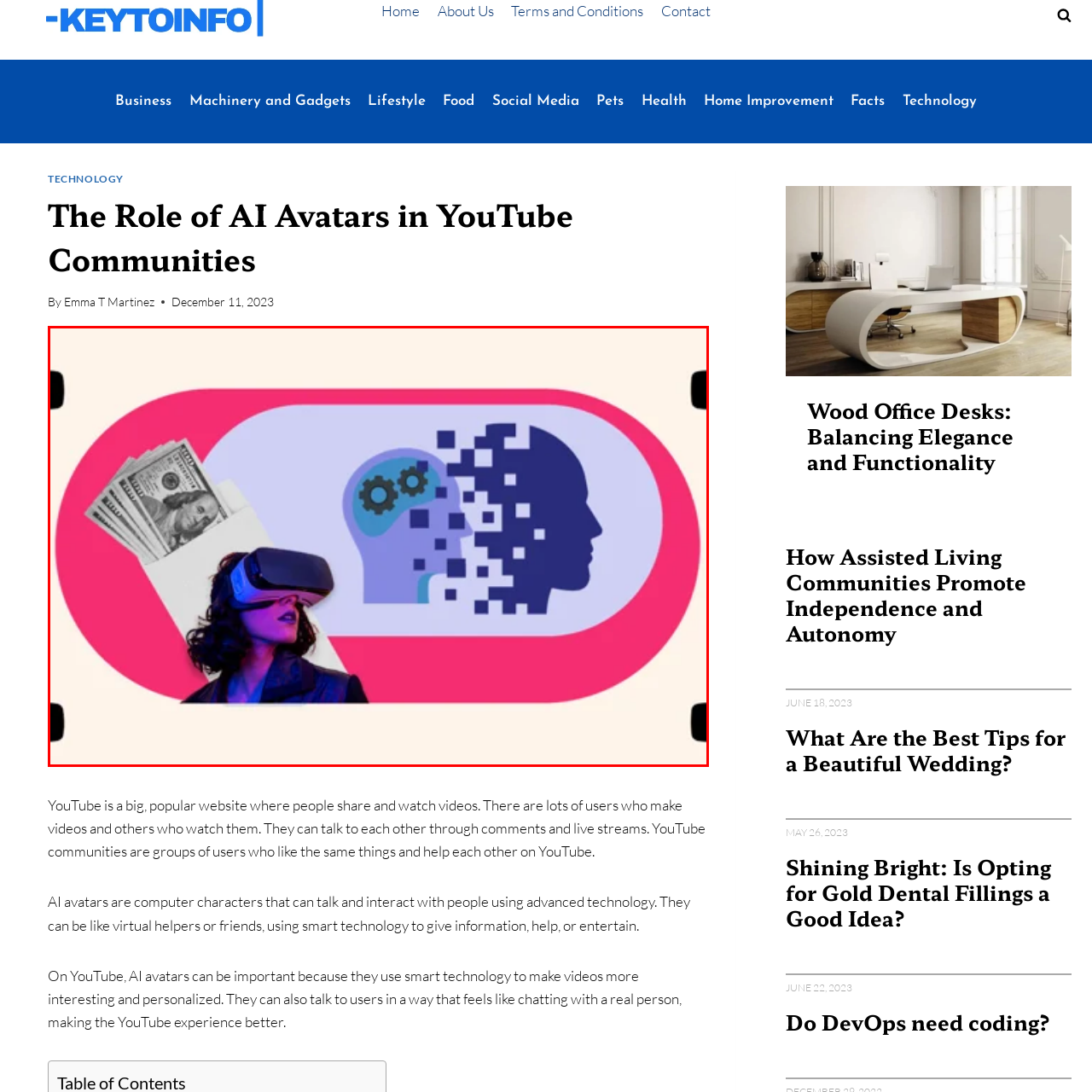Direct your attention to the zone enclosed by the orange box, What is represented by the stylized head silhouette? 
Give your response in a single word or phrase.

Artificial intelligence